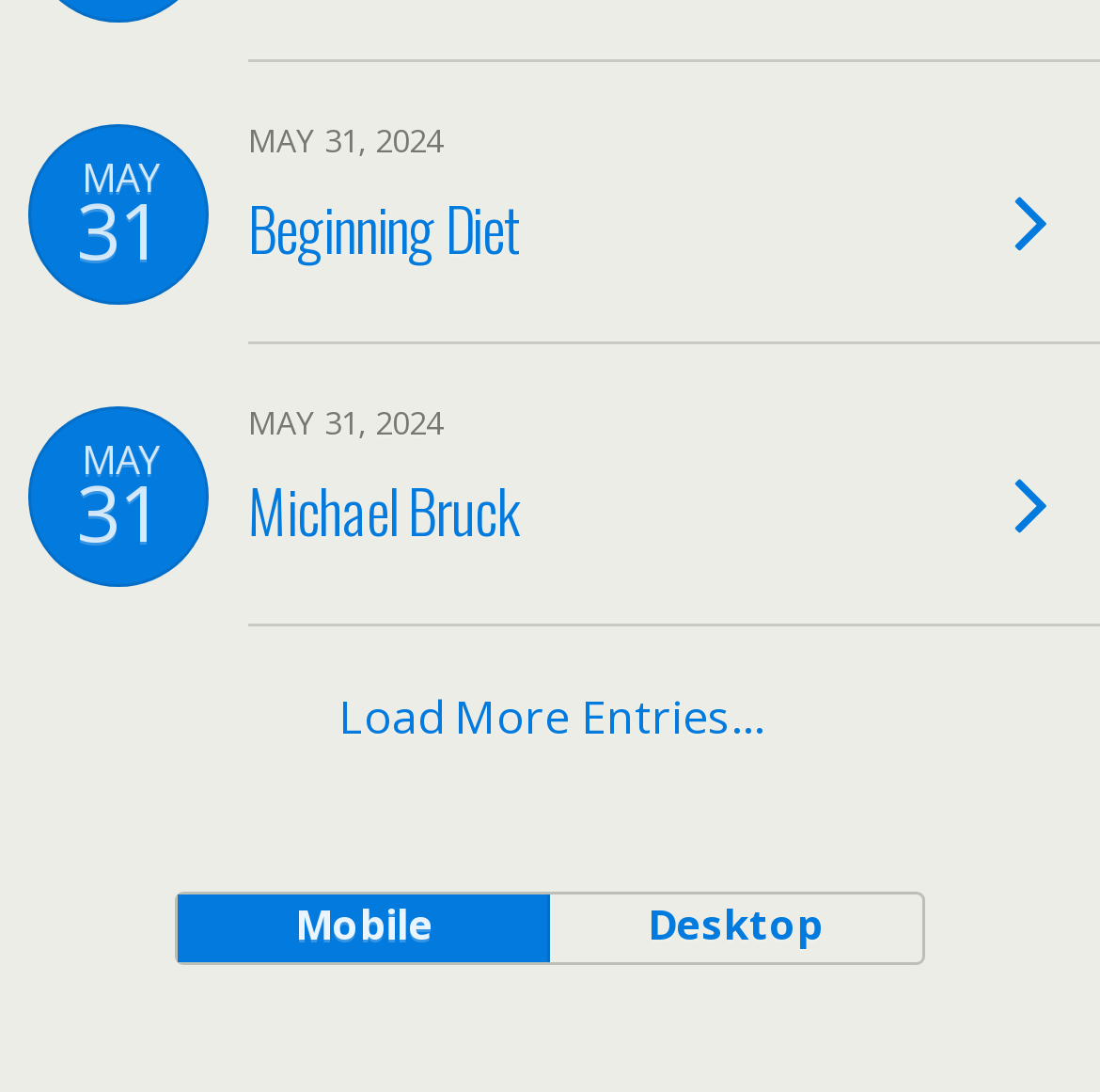Bounding box coordinates are given in the format (top-left x, top-left y, bottom-right x, bottom-right y). All values should be floating point numbers between 0 and 1. Provide the bounding box coordinate for the UI element described as: mobile

[0.163, 0.819, 0.5, 0.881]